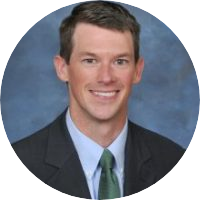What is the background color of the image?
Look at the screenshot and respond with one word or a short phrase.

Soft blue gradient